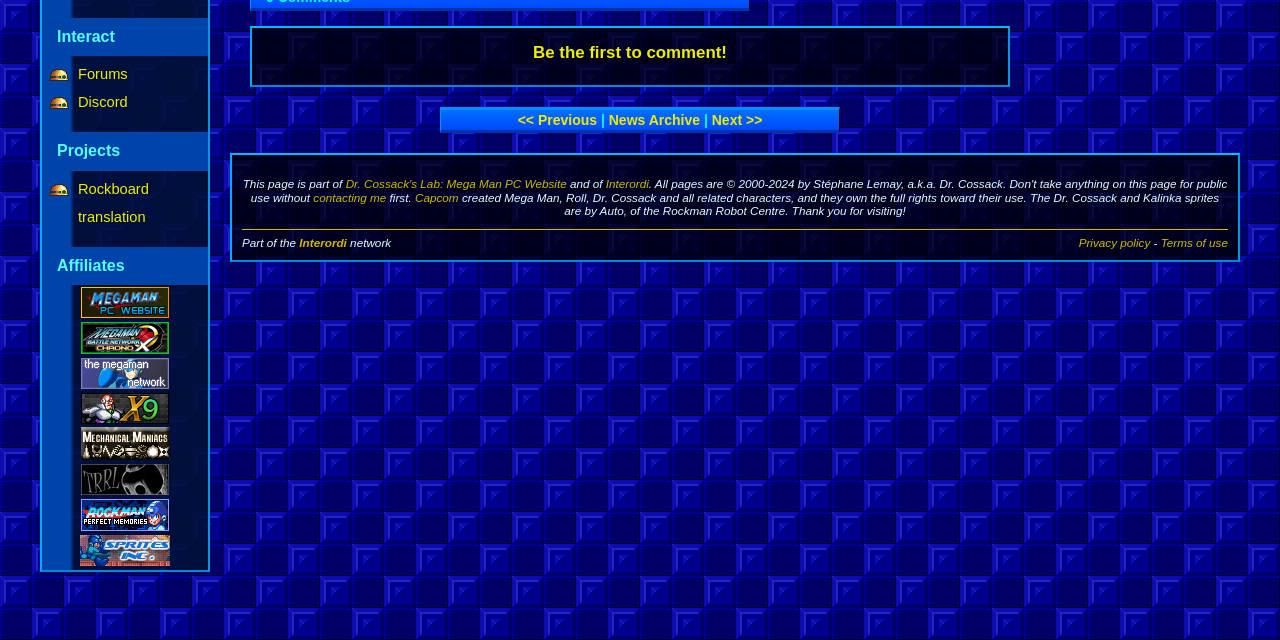Provide the bounding box coordinates for the specified HTML element described in this description: "alt="Rockman Perfect Memories"". The coordinates should be four float numbers ranging from 0 to 1, in the format [left, top, right, bottom].

[0.063, 0.81, 0.132, 0.835]